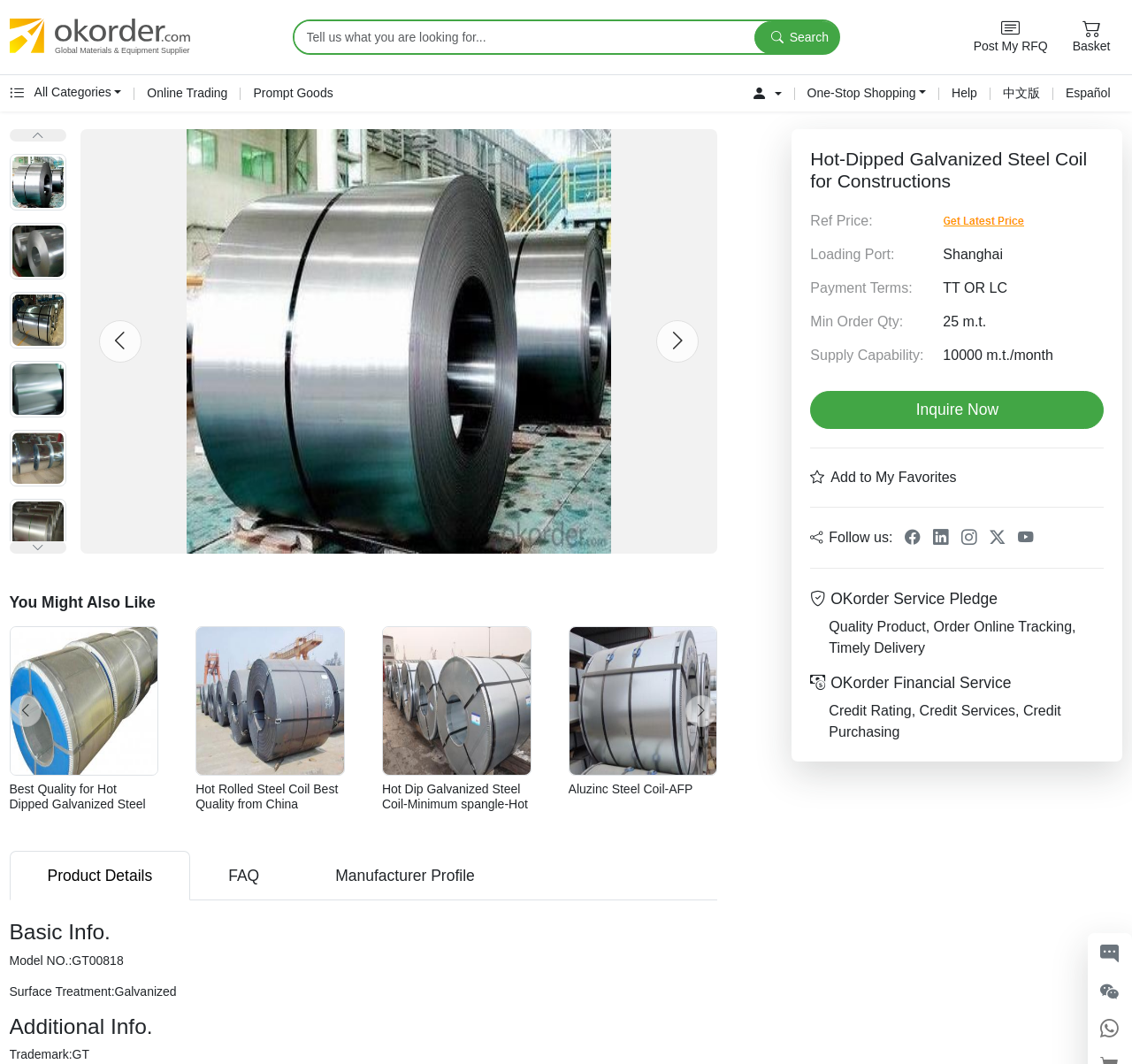What is the surface treatment of the product?
Provide a short answer using one word or a brief phrase based on the image.

Galvanized